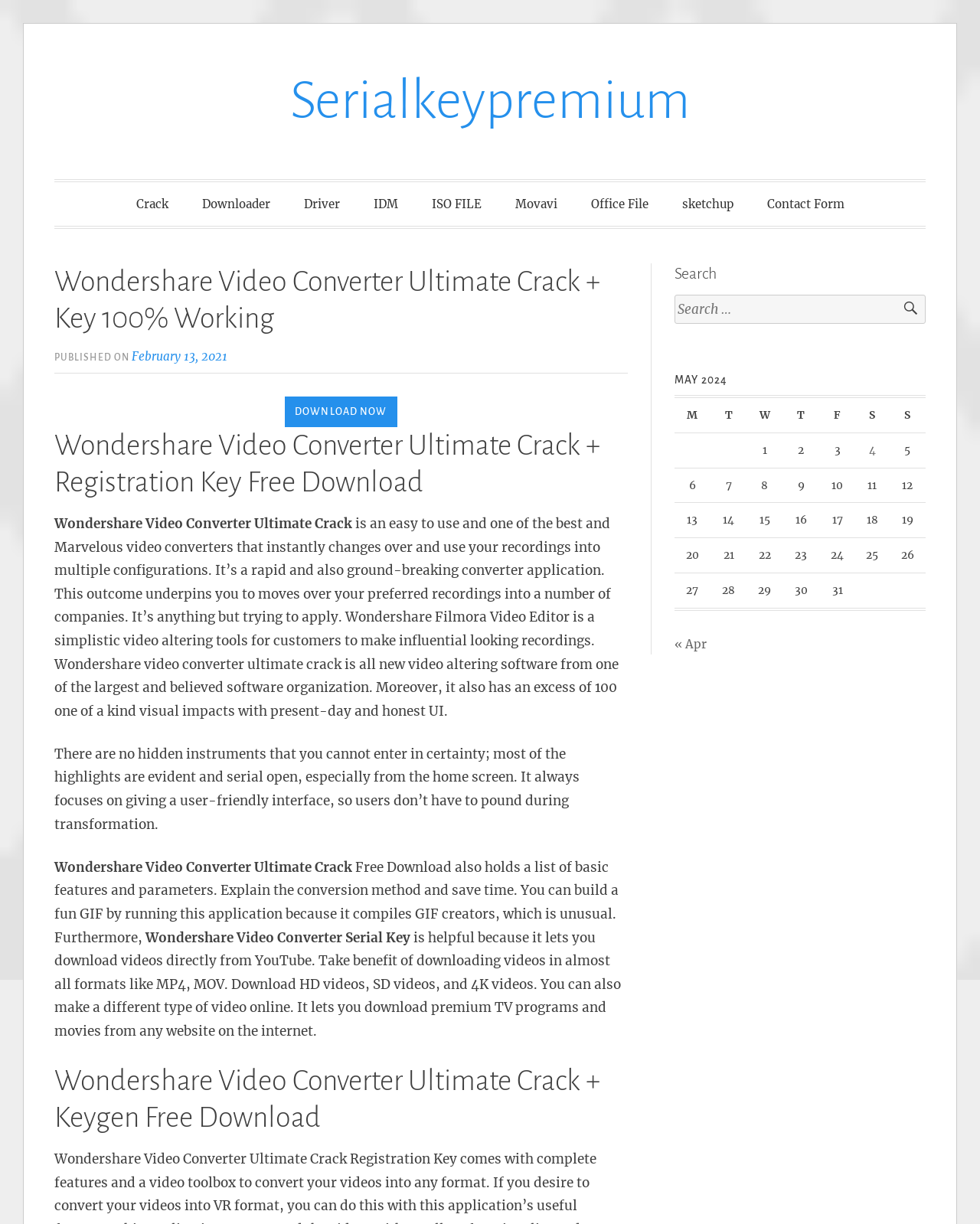Please identify the bounding box coordinates of the region to click in order to complete the task: "Click on Led Lighting Wholesale". The coordinates must be four float numbers between 0 and 1, specified as [left, top, right, bottom].

None